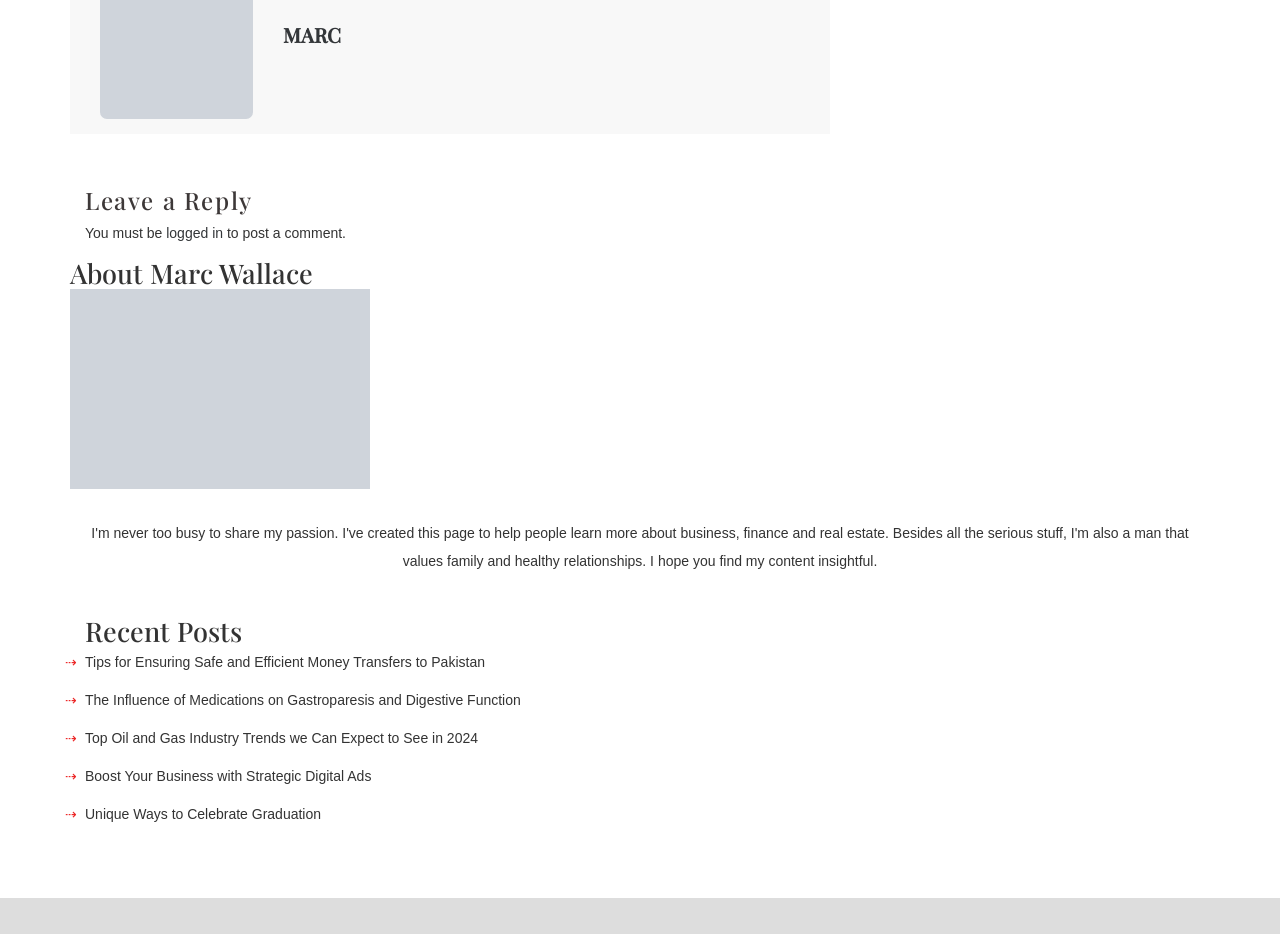Determine the bounding box coordinates of the clickable element to complete this instruction: "read about Marc Wallace". Provide the coordinates in the format of four float numbers between 0 and 1, [left, top, right, bottom].

[0.055, 0.275, 0.289, 0.31]